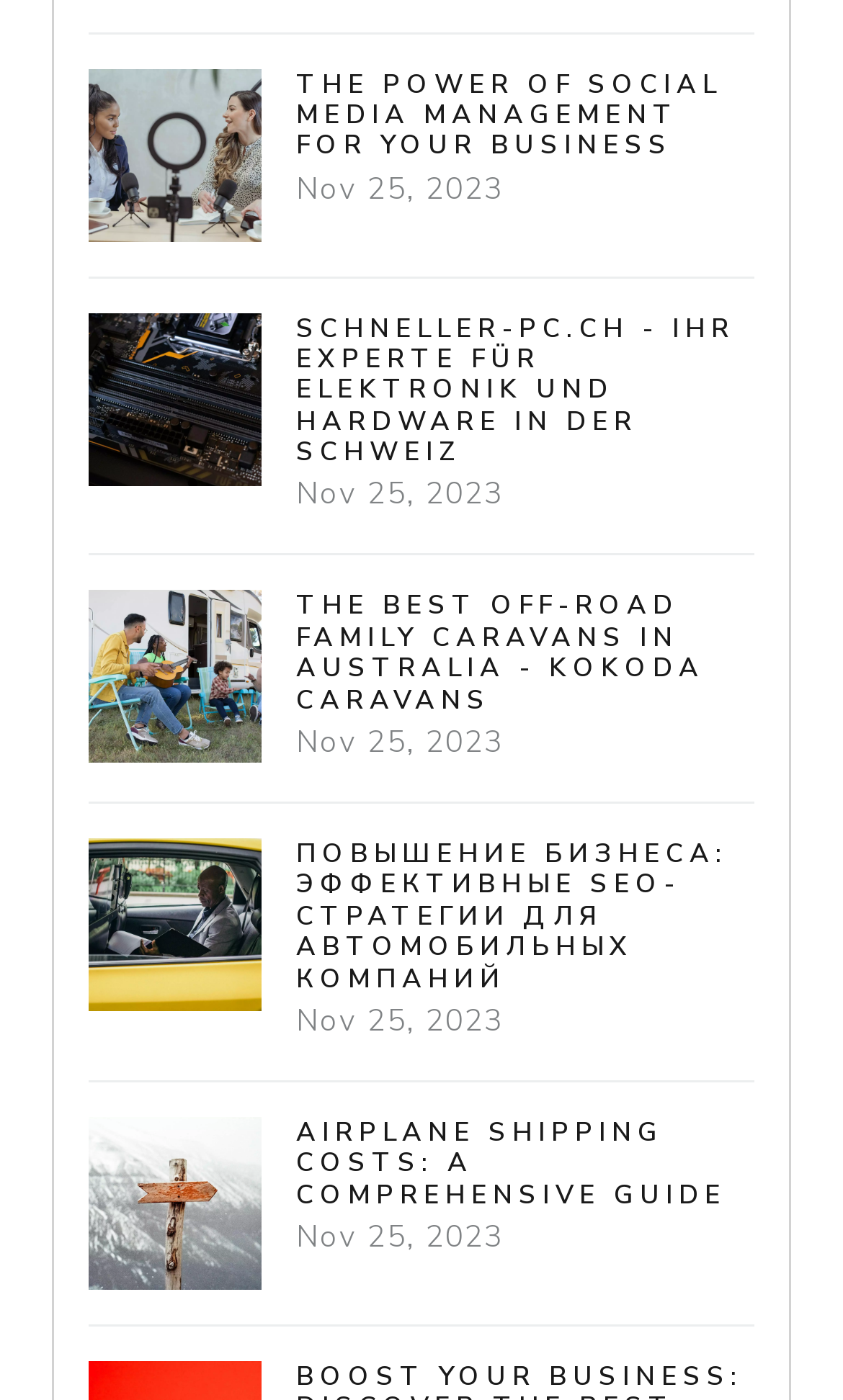Are the links arranged in a specific order?
Answer the question based on the image using a single word or a brief phrase.

By date